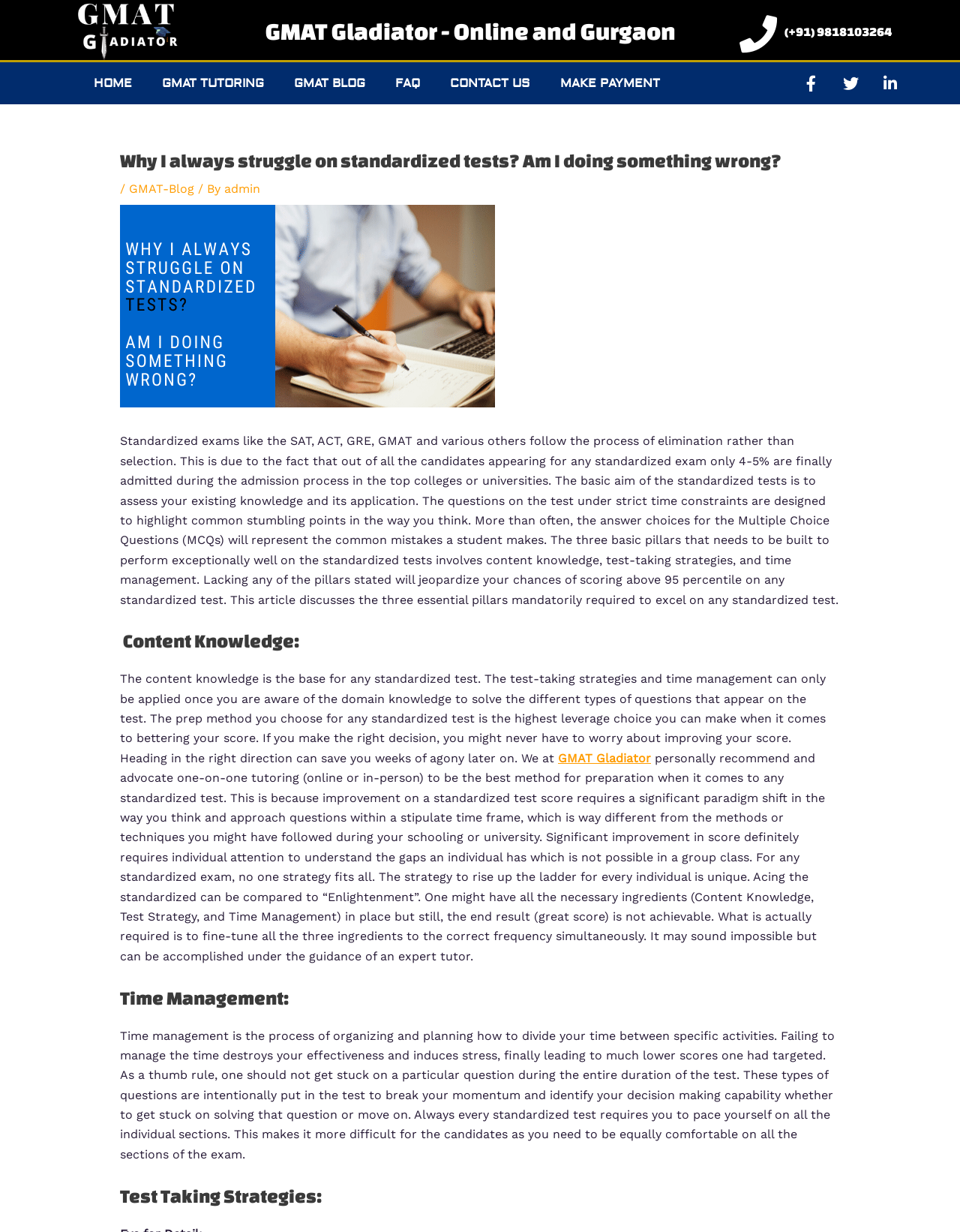What is recommended as the best method for preparation for standardized tests?
Answer with a single word or short phrase according to what you see in the image.

One-on-one tutoring